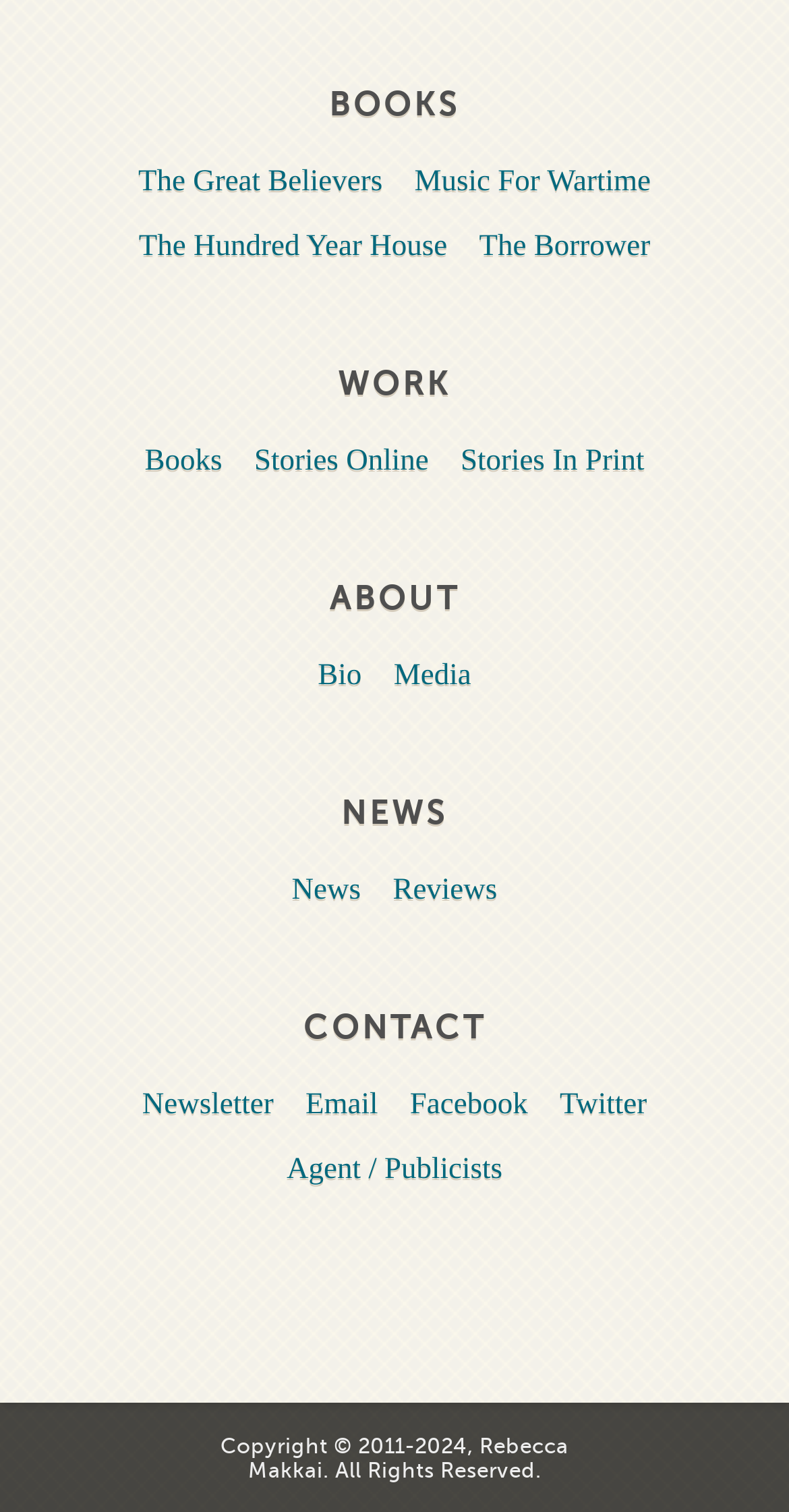How many types of stories are listed?
Using the visual information, respond with a single word or phrase.

3